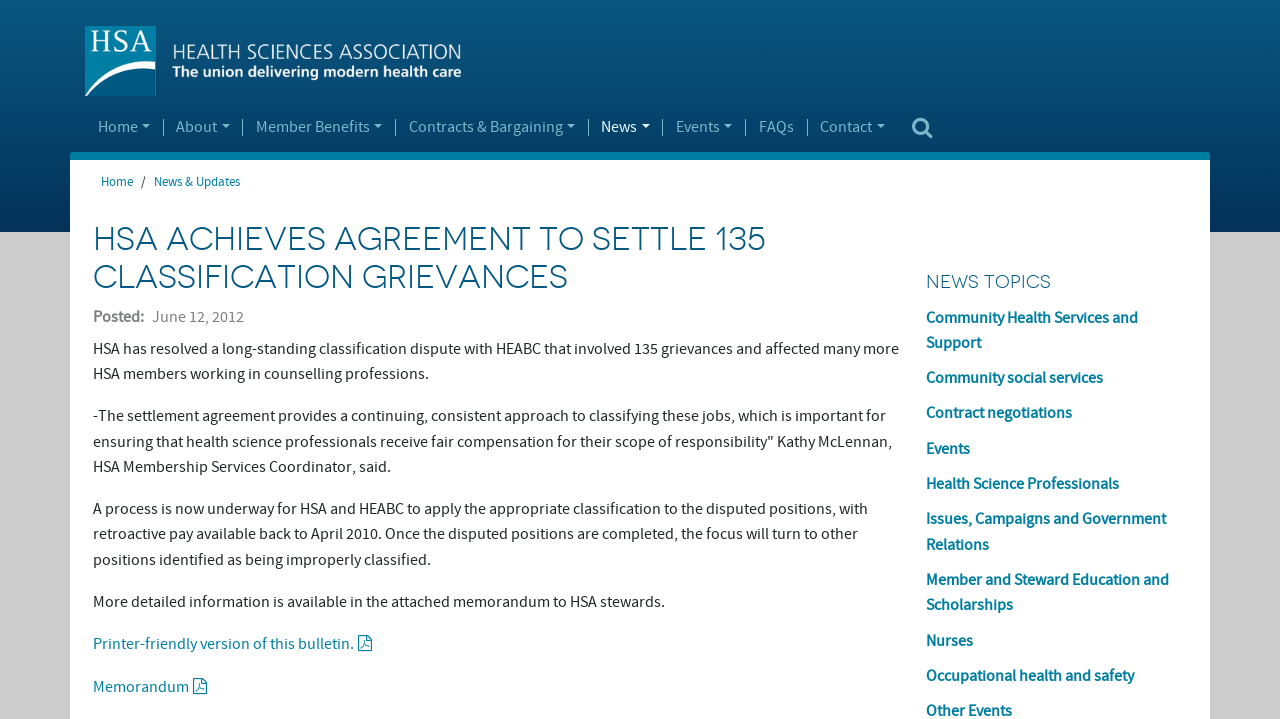Based on the image, give a detailed response to the question: What is the role of Kathy McLennan?

I determined the answer by reading the quote attributed to Kathy McLennan, which mentions her role as HSA Membership Services Coordinator.